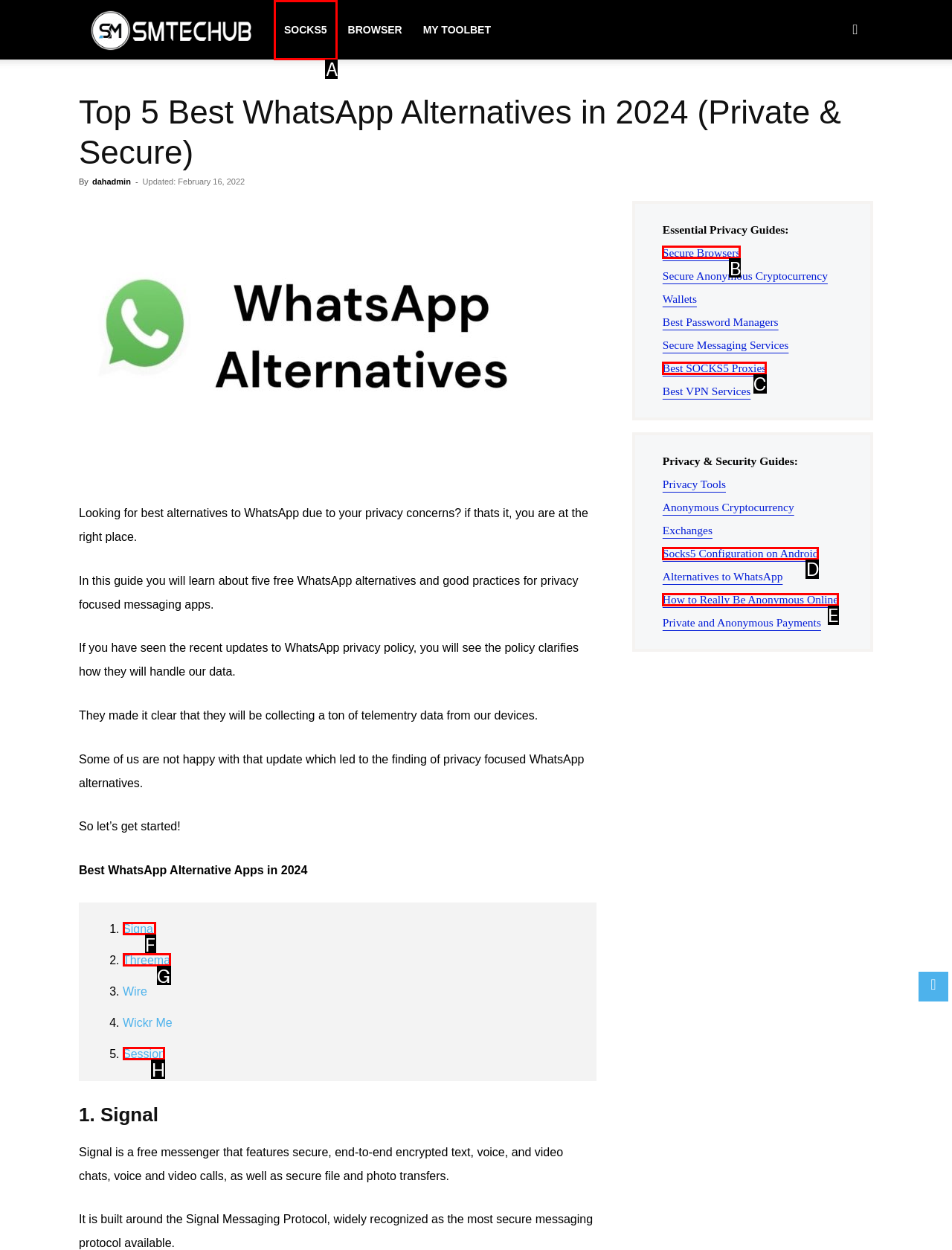To complete the instruction: Explore Secure Browsers, which HTML element should be clicked?
Respond with the option's letter from the provided choices.

B